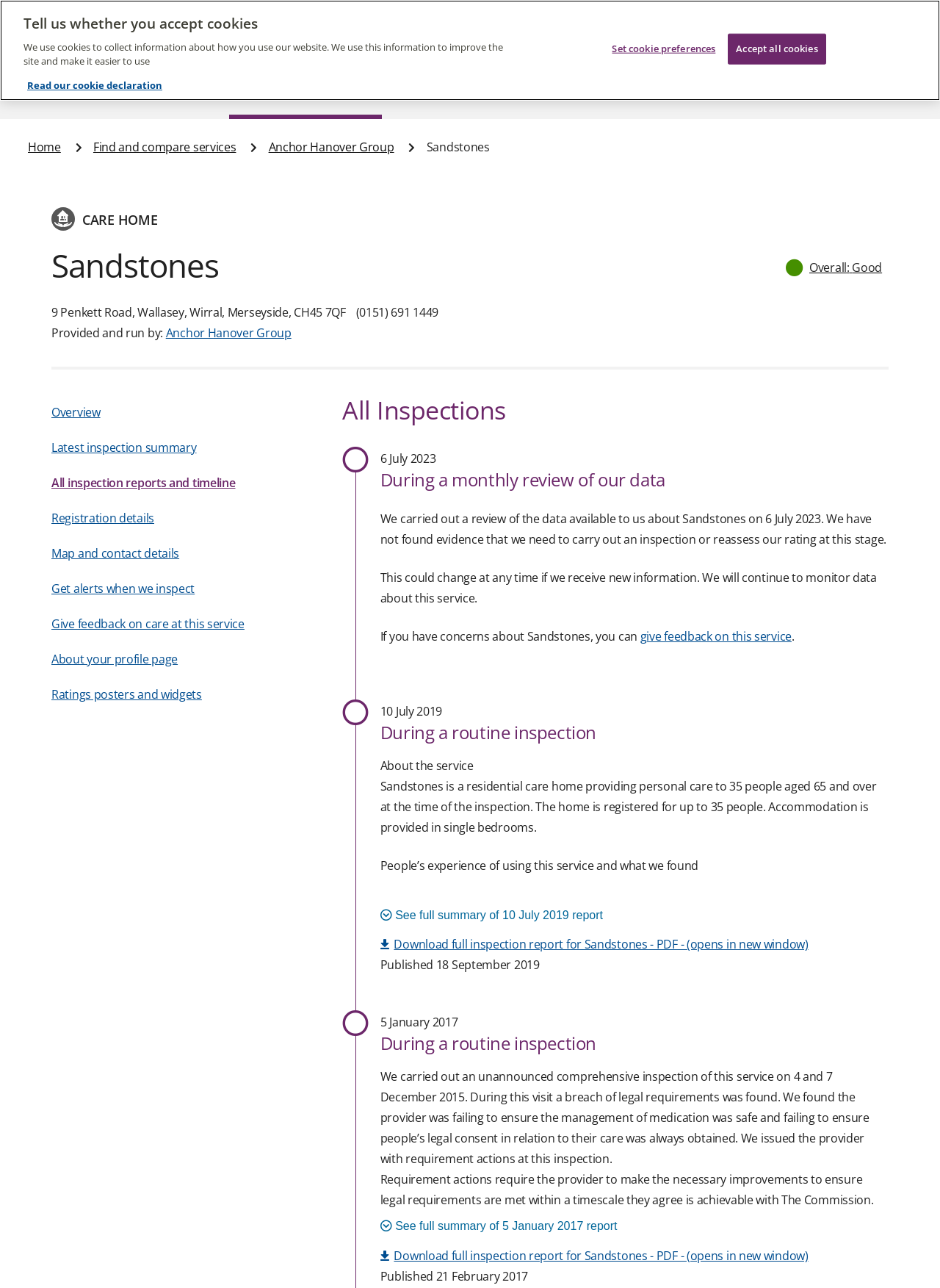Pinpoint the bounding box coordinates of the clickable area needed to execute the instruction: "Give feedback on care at this service". The coordinates should be specified as four float numbers between 0 and 1, i.e., [left, top, right, bottom].

[0.681, 0.488, 0.842, 0.5]